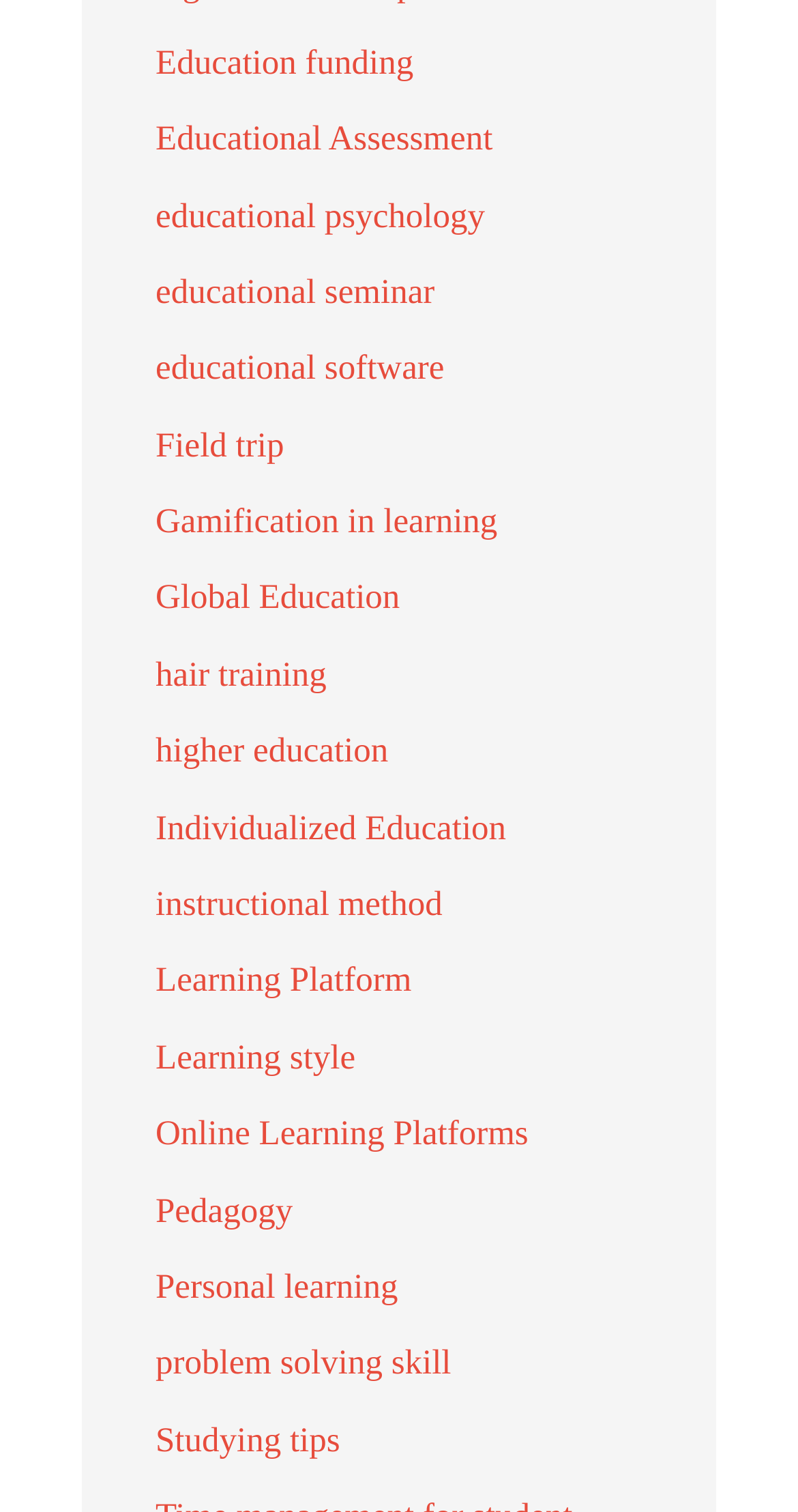Answer with a single word or phrase: 
How many links are on the webpage?

18